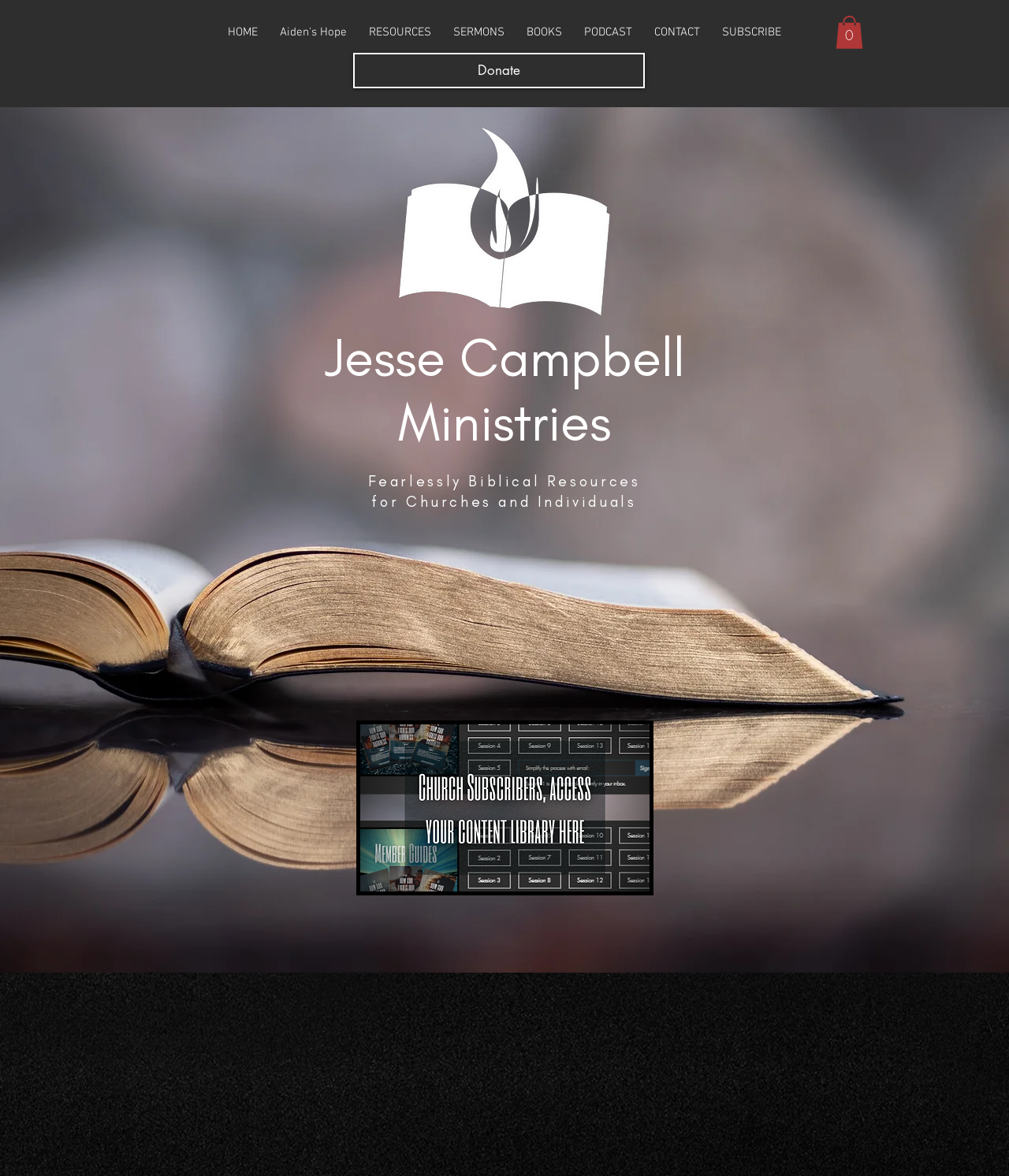Please find the bounding box coordinates for the clickable element needed to perform this instruction: "view books".

[0.511, 0.02, 0.568, 0.036]